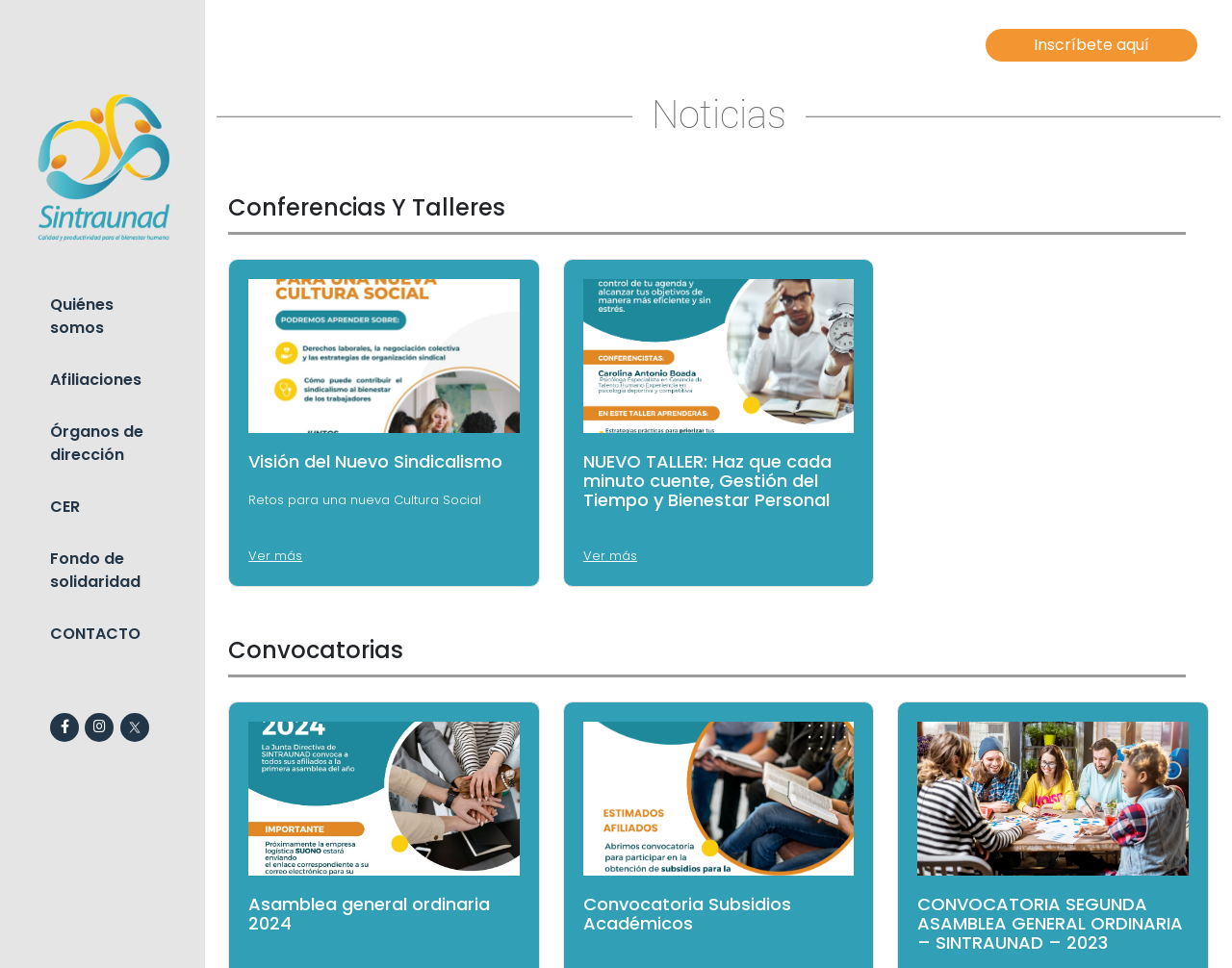Determine the bounding box coordinates for the clickable element required to fulfill the instruction: "Click on Inscríbete aquí". Provide the coordinates as four float numbers between 0 and 1, i.e., [left, top, right, bottom].

[0.8, 0.03, 0.972, 0.064]